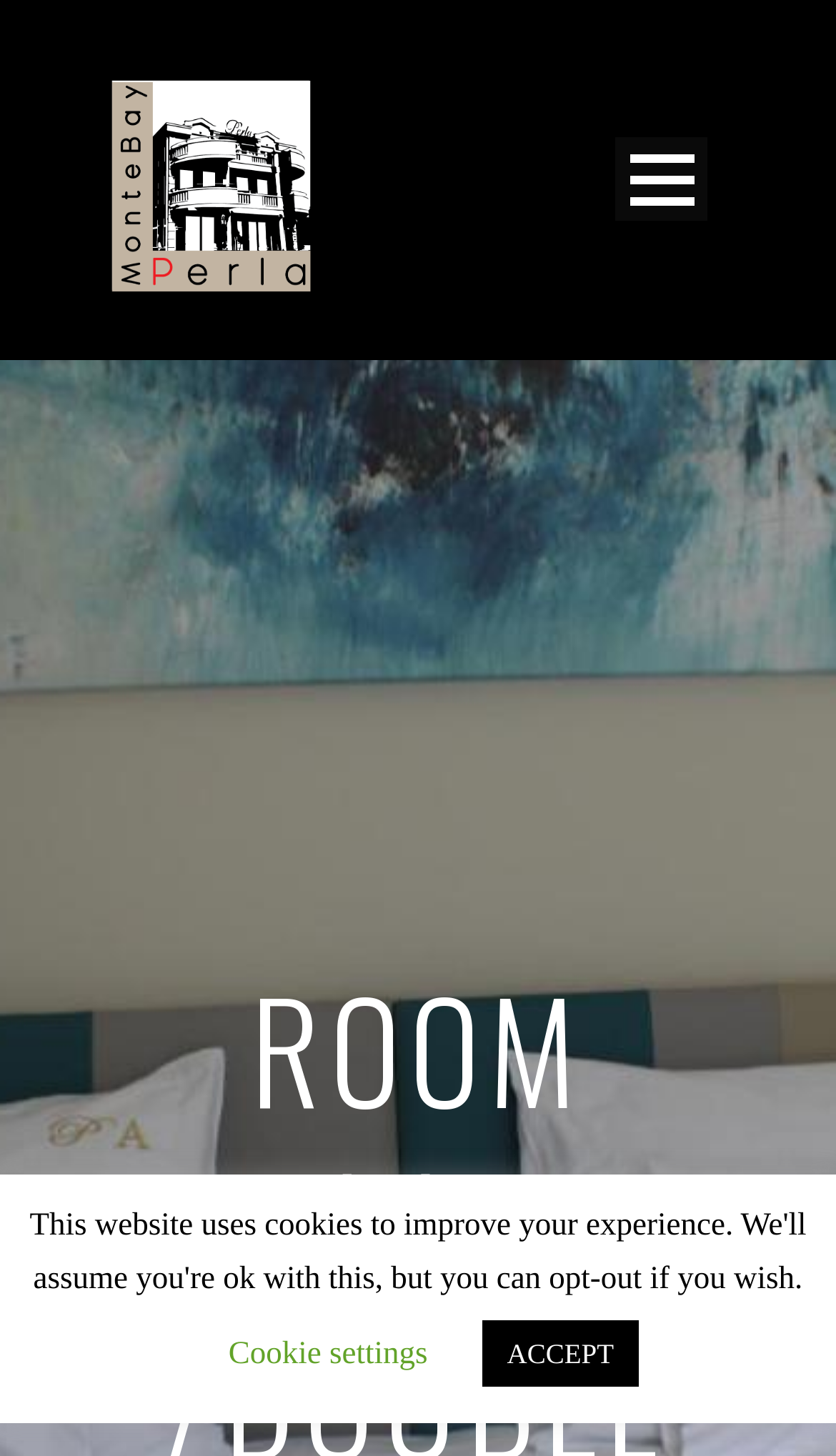Specify the bounding box coordinates (top-left x, top-left y, bottom-right x, bottom-right y) of the UI element in the screenshot that matches this description: title="Facebook"

None